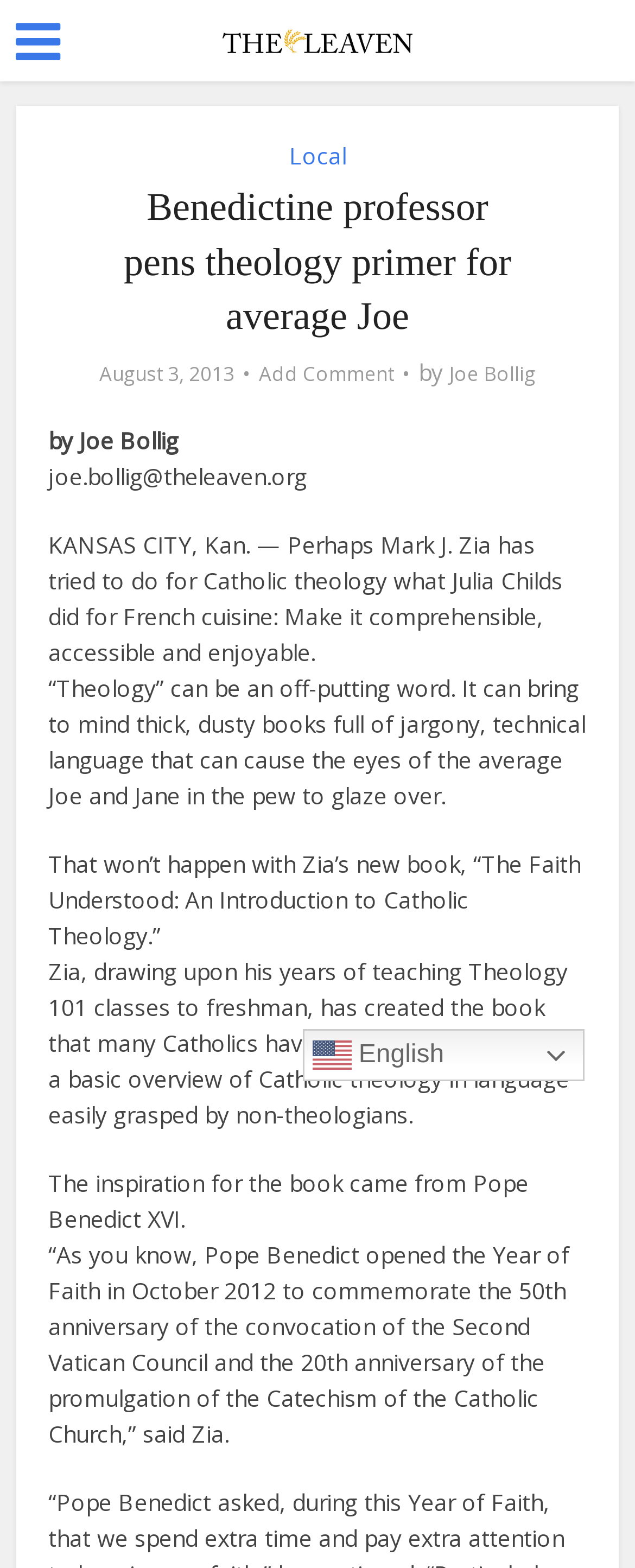What is the inspiration for Mark J. Zia's book? Analyze the screenshot and reply with just one word or a short phrase.

Pope Benedict XVI